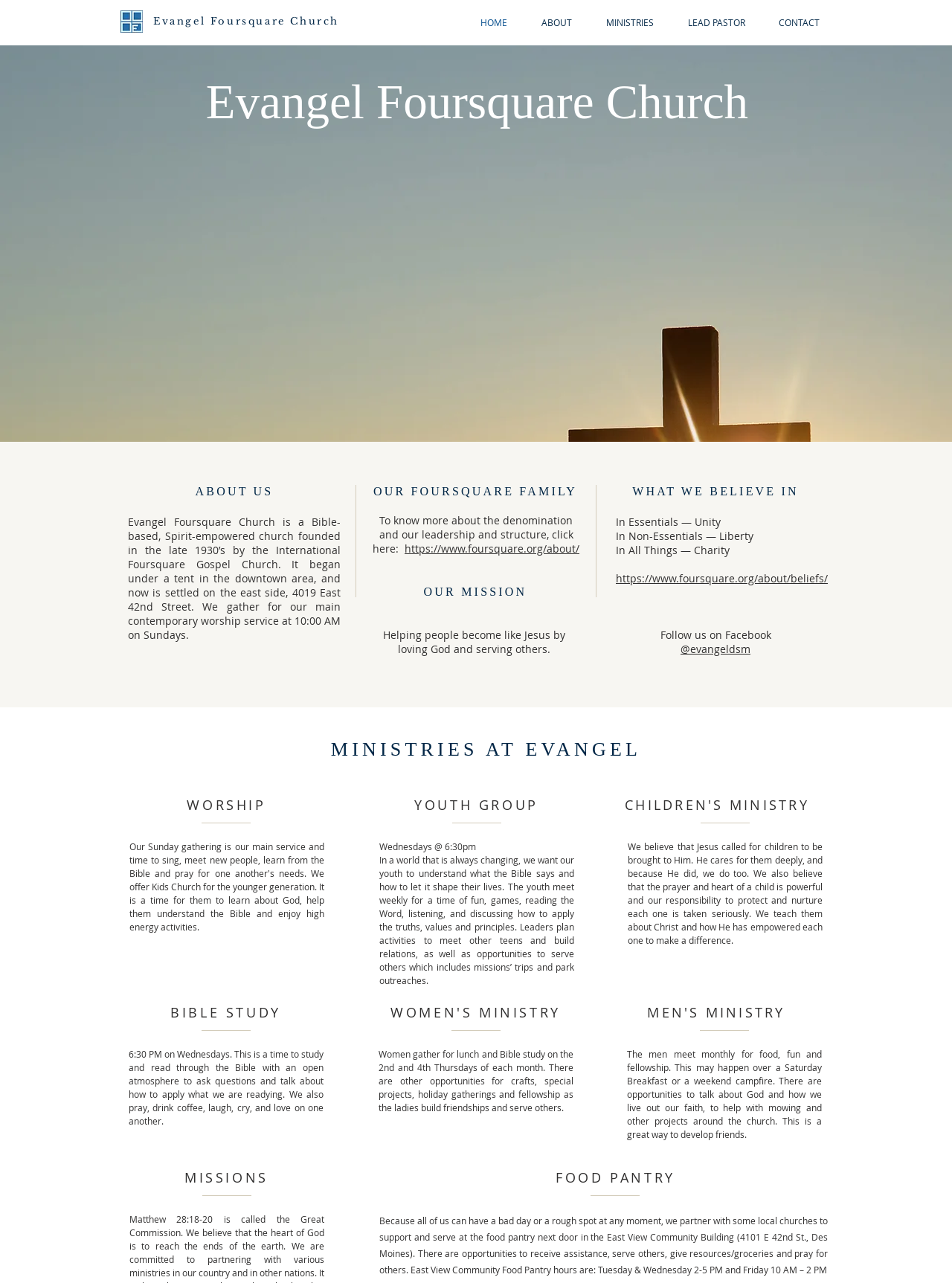Predict the bounding box coordinates of the area that should be clicked to accomplish the following instruction: "Click the ABOUT link". The bounding box coordinates should consist of four float numbers between 0 and 1, i.e., [left, top, right, bottom].

[0.551, 0.012, 0.619, 0.024]